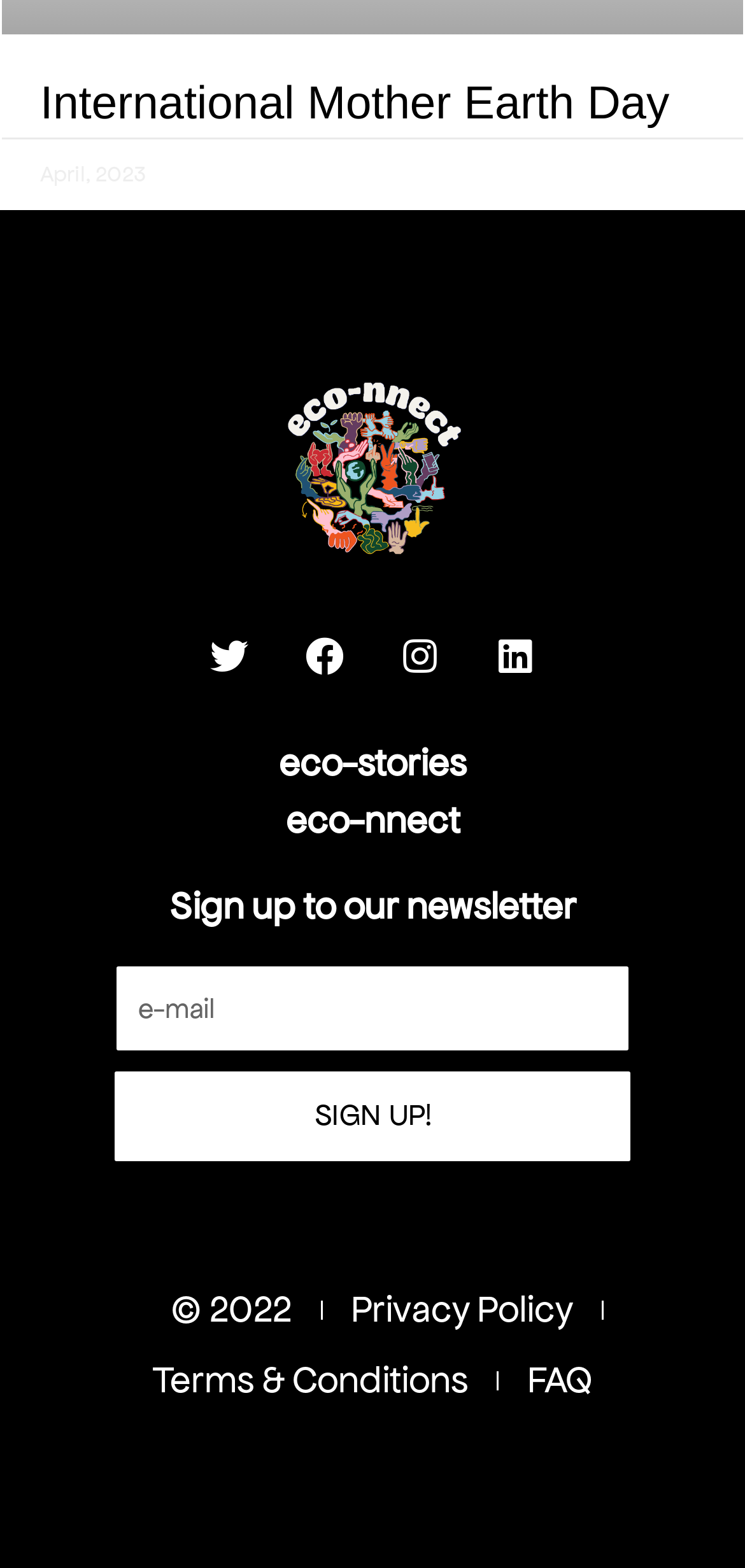Give a one-word or short phrase answer to this question: 
What is the theme of the webpage?

Environment